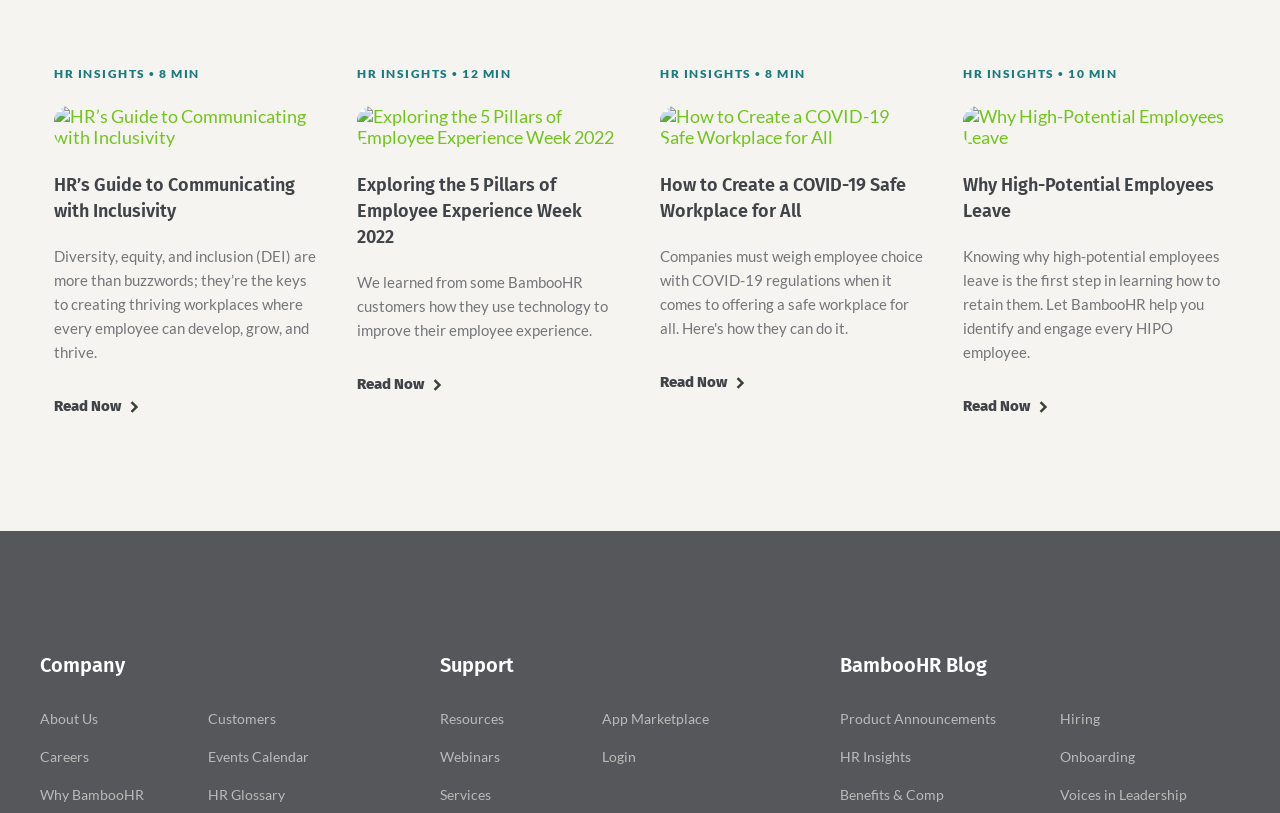Determine the bounding box coordinates of the section I need to click to execute the following instruction: "View the BambooHR Blog". Provide the coordinates as four float numbers between 0 and 1, i.e., [left, top, right, bottom].

[0.656, 0.804, 0.771, 0.833]